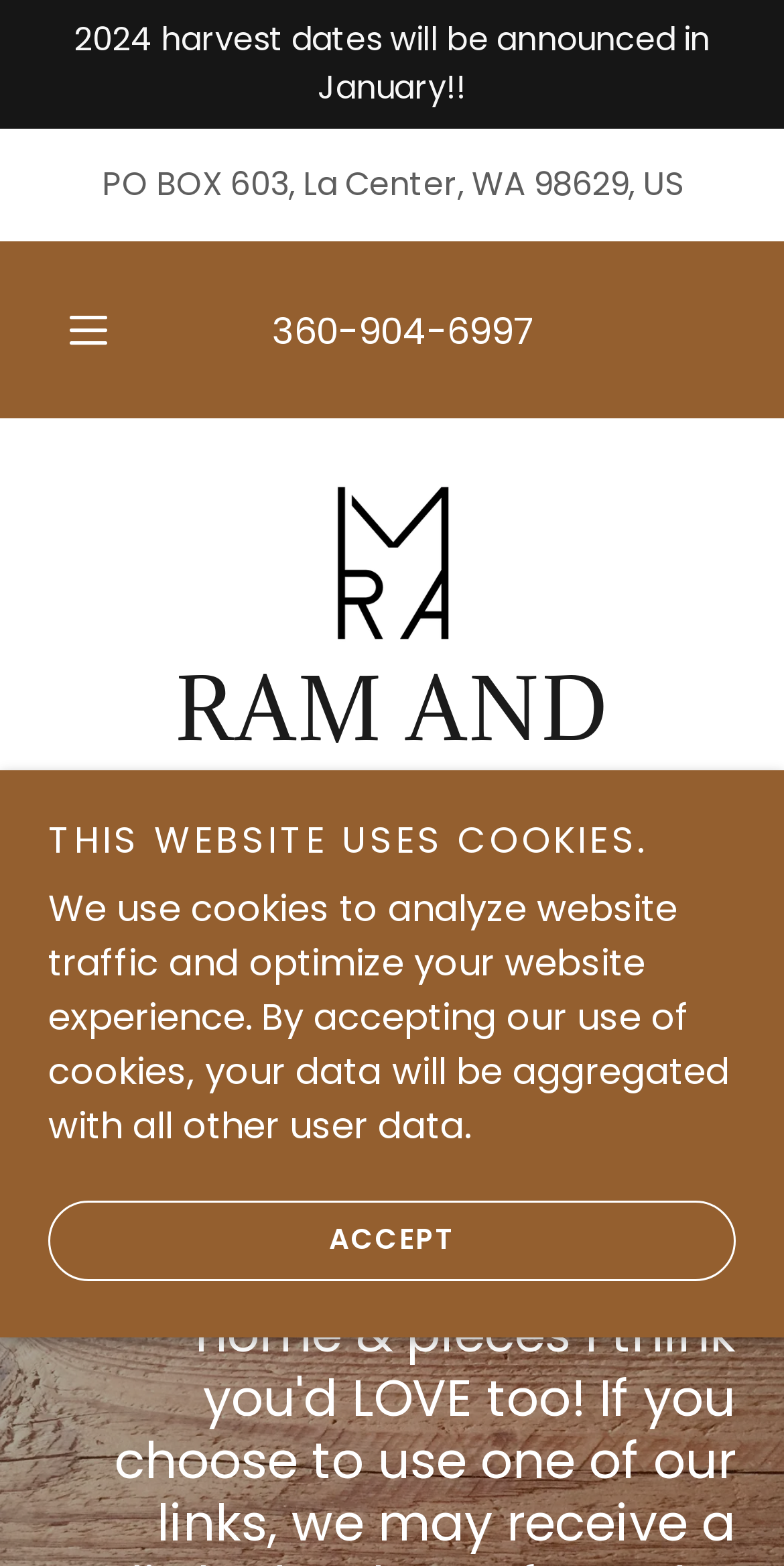Find the main header of the webpage and produce its text content.

Here you'll find our families most used items, pieces we love & brands we support! I will only share items we've used in our home & pieces I think you'd LOVE too! If you choose to use one of our links, we may receive a little thank you from the company for sharing.